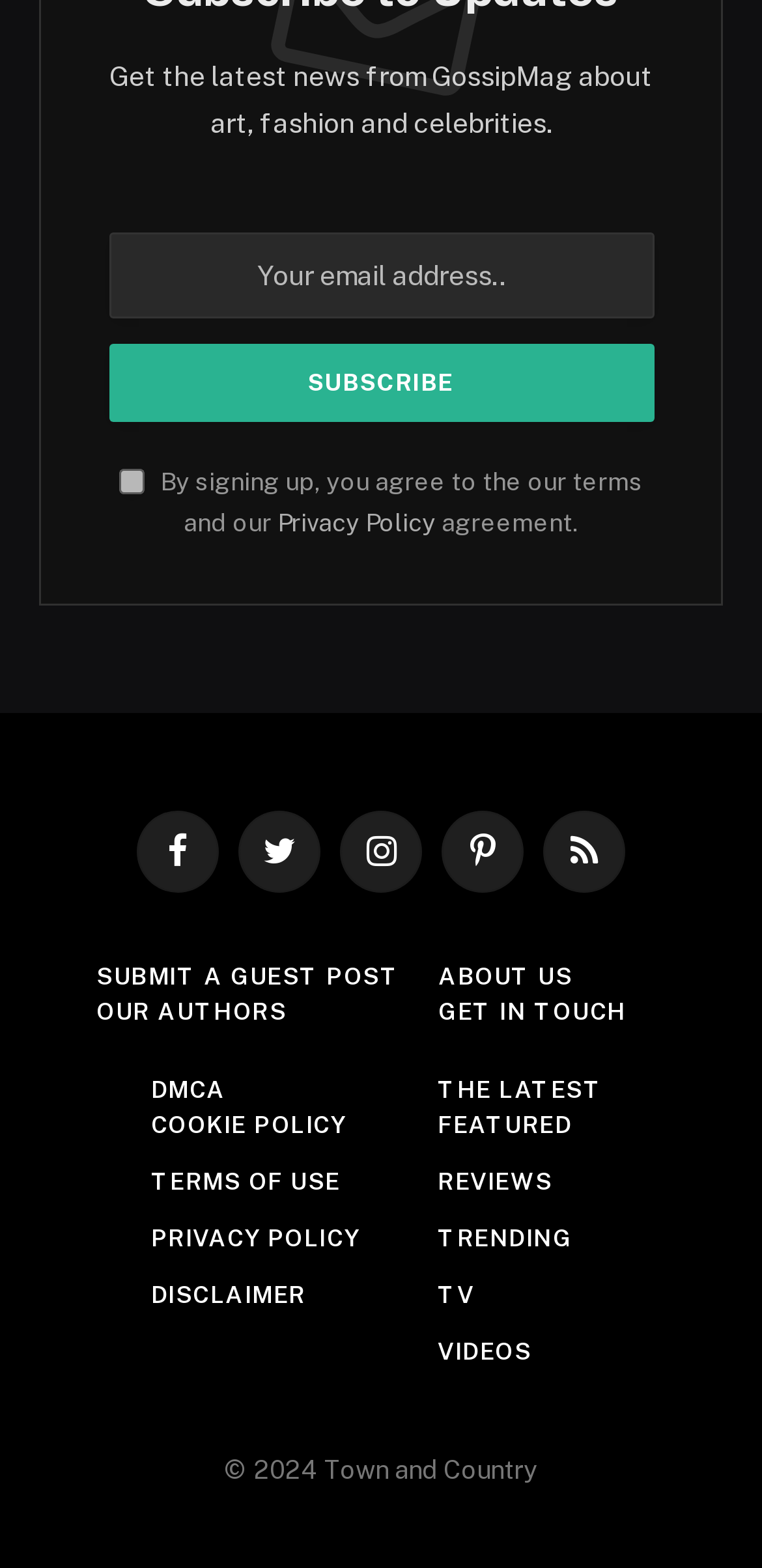Analyze the image and deliver a detailed answer to the question: What information is available about the website's authors?

The presence of a link labeled 'OUR AUTHORS' suggests that the website provides information about its authors, which may include their bios, profiles, or other relevant details.